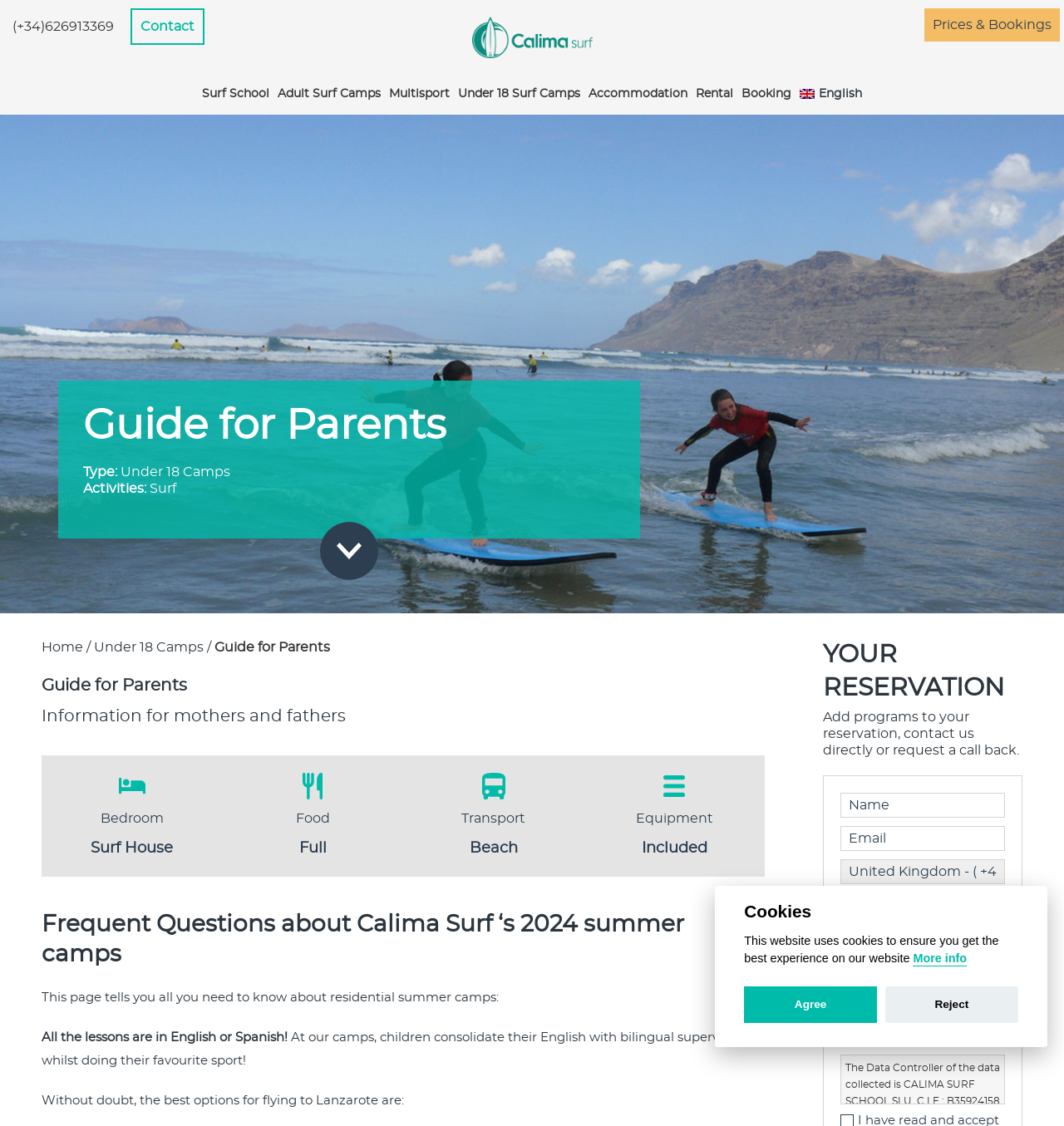Please find the bounding box for the UI element described by: "More info".

[0.858, 0.845, 0.909, 0.859]